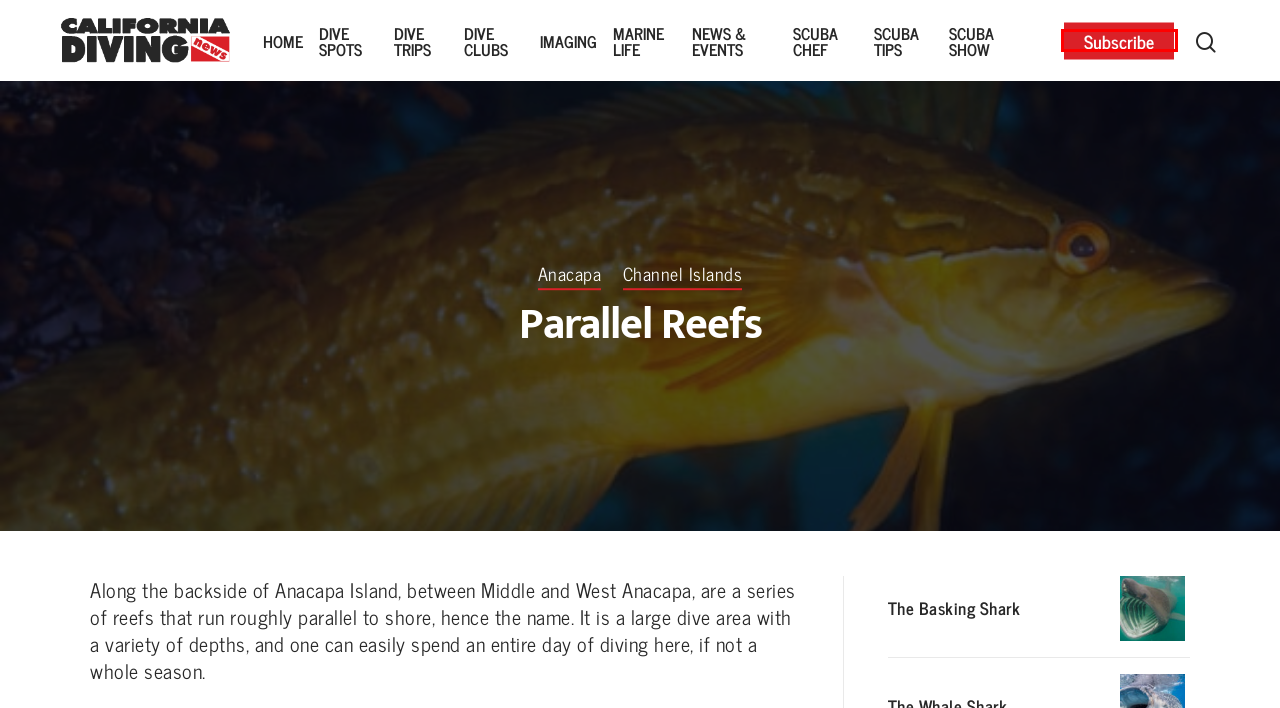Analyze the screenshot of a webpage that features a red rectangle bounding box. Pick the webpage description that best matches the new webpage you would see after clicking on the element within the red bounding box. Here are the candidates:
A. Channel Islands Archives | California Diving News
B. The Basking Shark | California Diving News
C. Anacapa Archives | California Diving News
D. Dive Trips | California Diving News
E. Marine Life Archives | California Diving News
F. Scuba Chef -- A New Twist on an Ancient Recipe: Sheephead Ceviche | California Diving News
G. California Diving News Subscription – Scuba Show | June 1 & 2, 2024
H. Scuba Show – Los Angeles, California | June 1 & 2, 2024

G